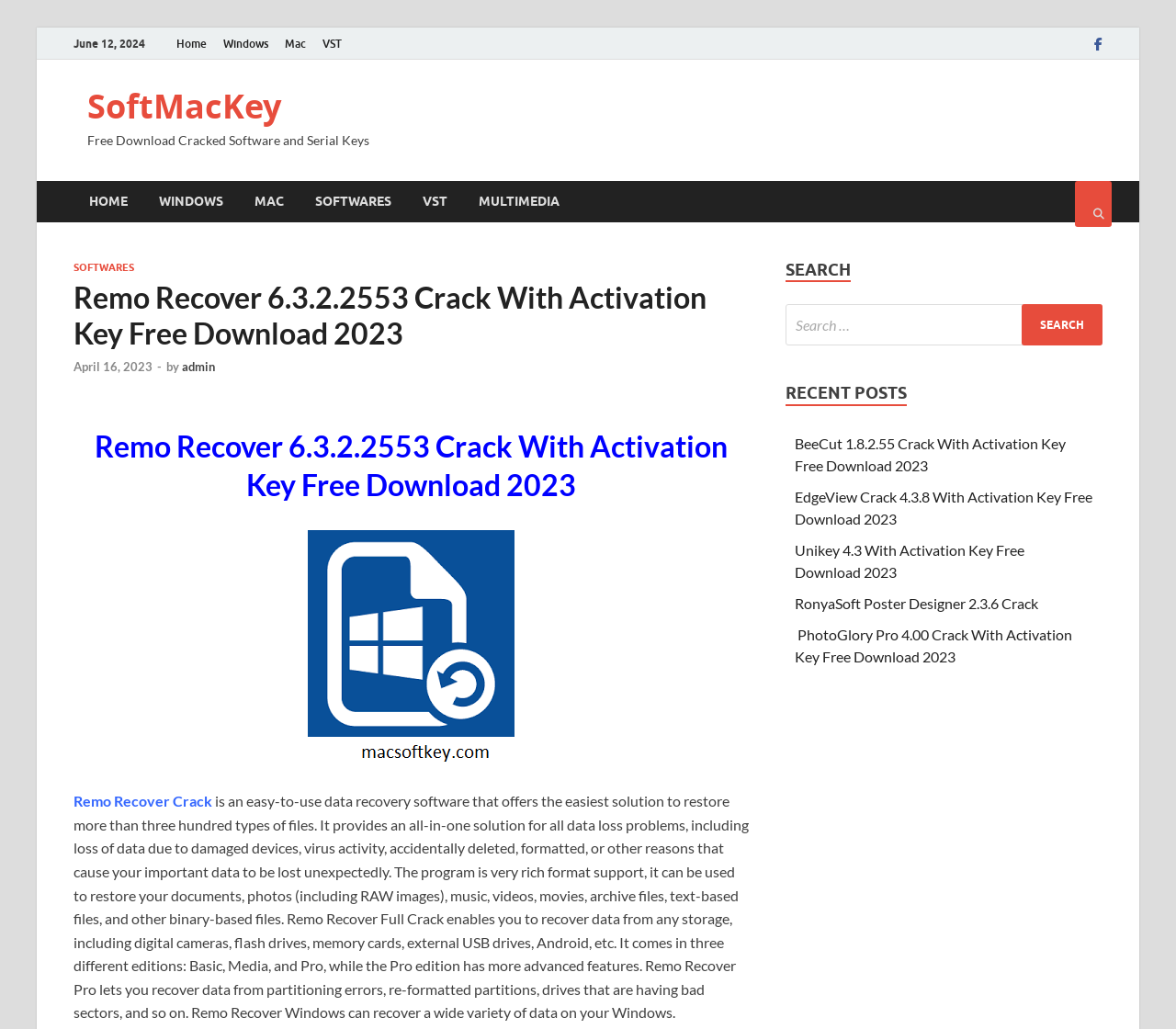Kindly determine the bounding box coordinates of the area that needs to be clicked to fulfill this instruction: "Visit the Facebook page".

[0.927, 0.034, 0.941, 0.05]